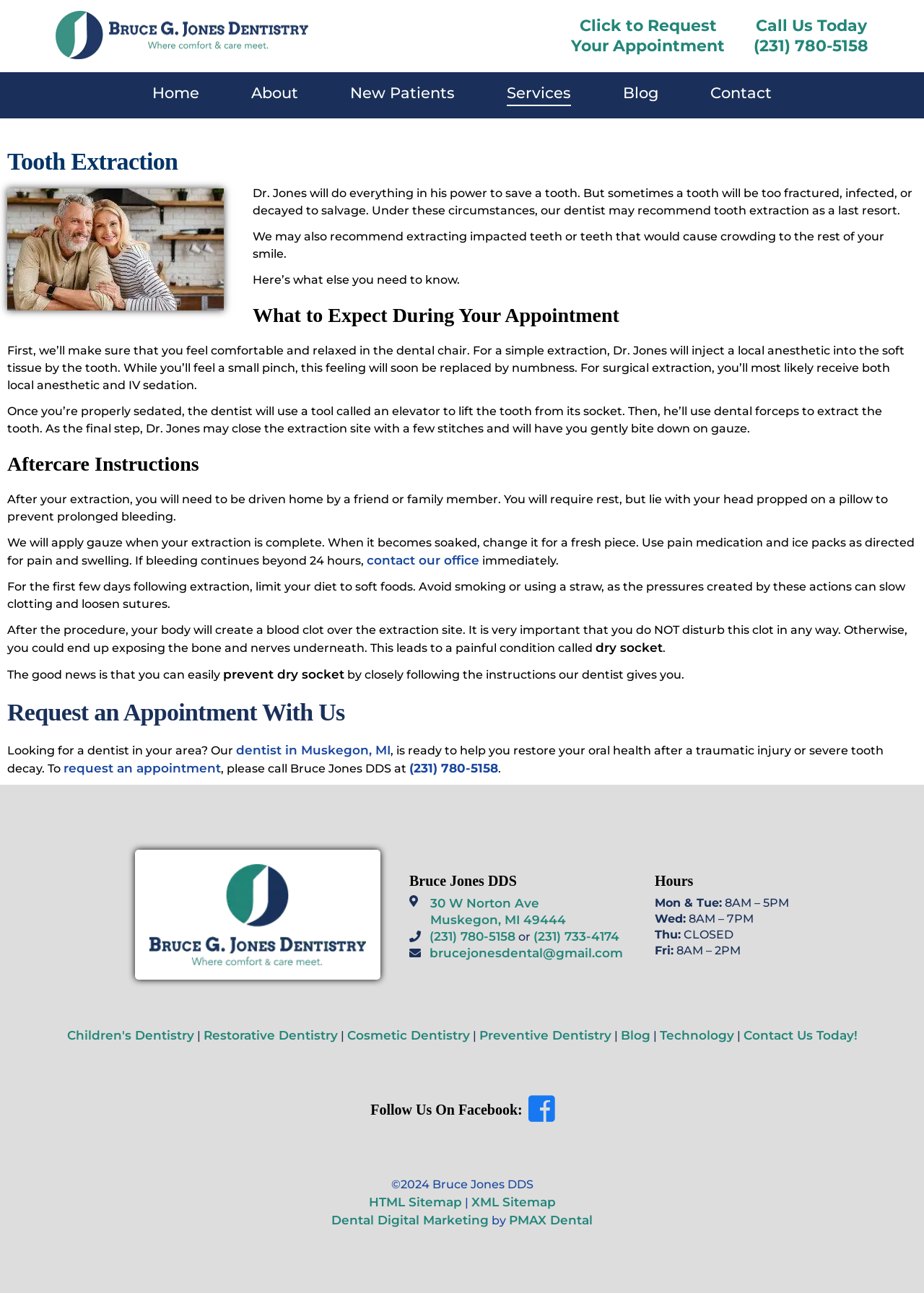Locate the bounding box coordinates of the area that needs to be clicked to fulfill the following instruction: "Call the dentist". The coordinates should be in the format of four float numbers between 0 and 1, namely [left, top, right, bottom].

[0.816, 0.031, 0.94, 0.042]